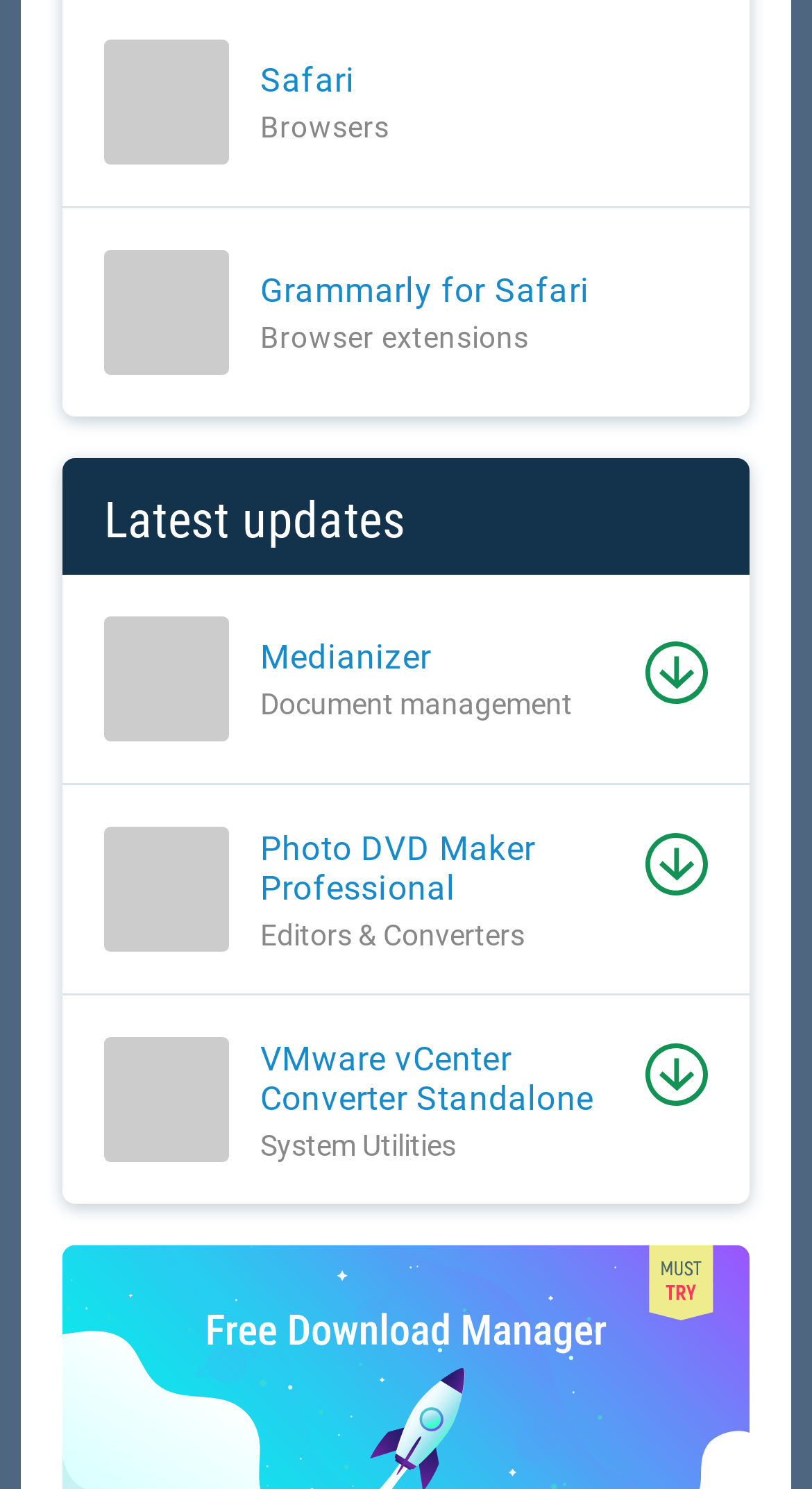Find the bounding box coordinates for the UI element that matches this description: "Medianizer".

[0.321, 0.428, 0.764, 0.455]